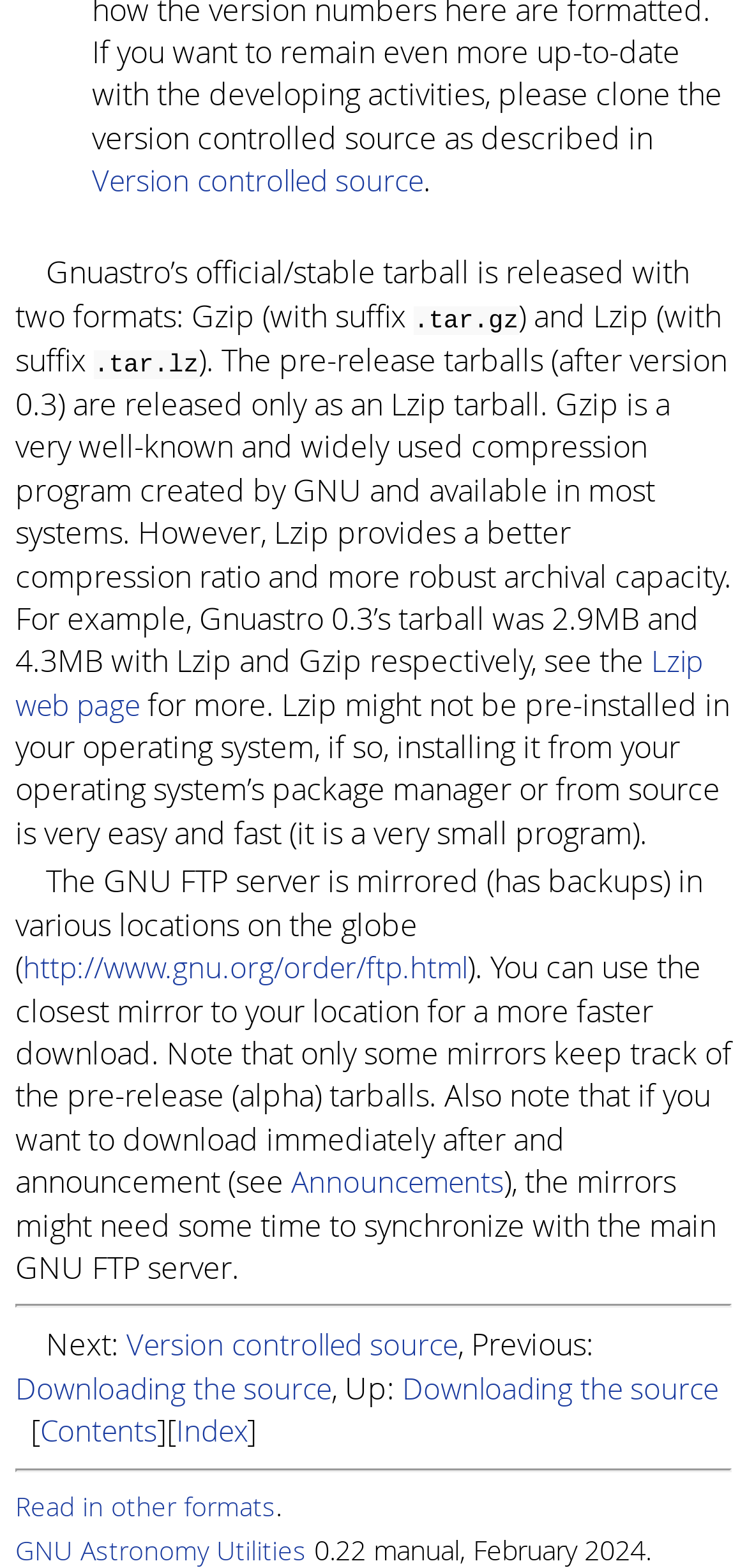Refer to the screenshot and give an in-depth answer to this question: What is the version of the GNU Astronomy Utilities manual?

The webpage footer mentions that the manual is version 0.22, February 2024. This information is provided at the bottom of the webpage.